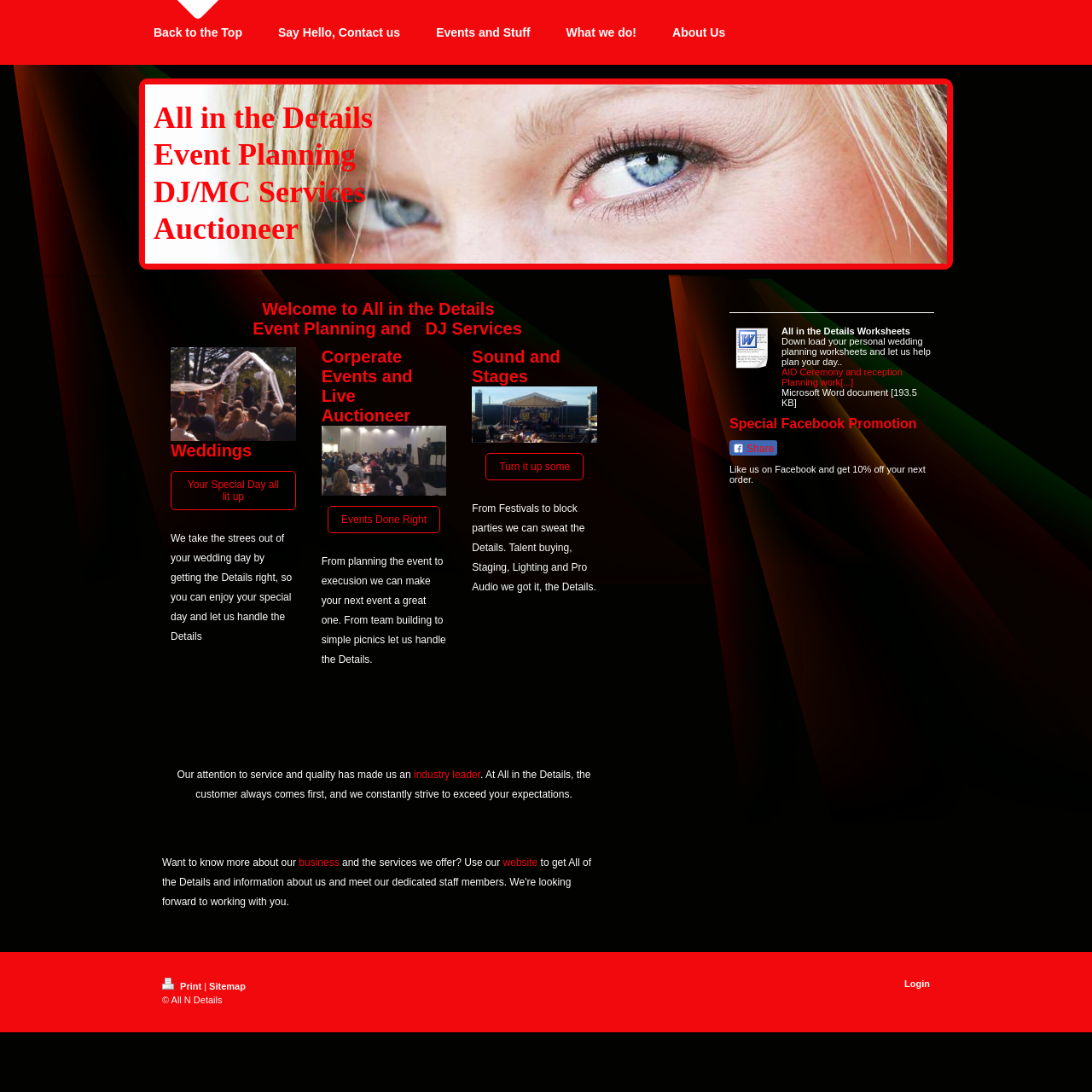Determine the bounding box coordinates of the clickable region to carry out the instruction: "Learn more about the business".

[0.274, 0.785, 0.311, 0.796]